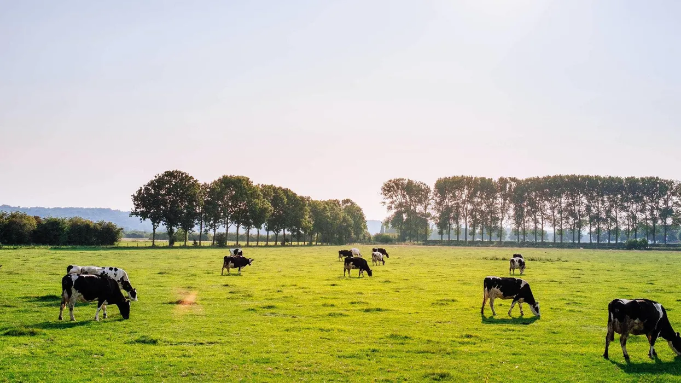Please analyze the image and give a detailed answer to the question:
What are the cows doing in the field?

The caption explicitly states that the cows are 'grazing on lush green grass in an expansive field', which indicates that they are feeding on the grass.